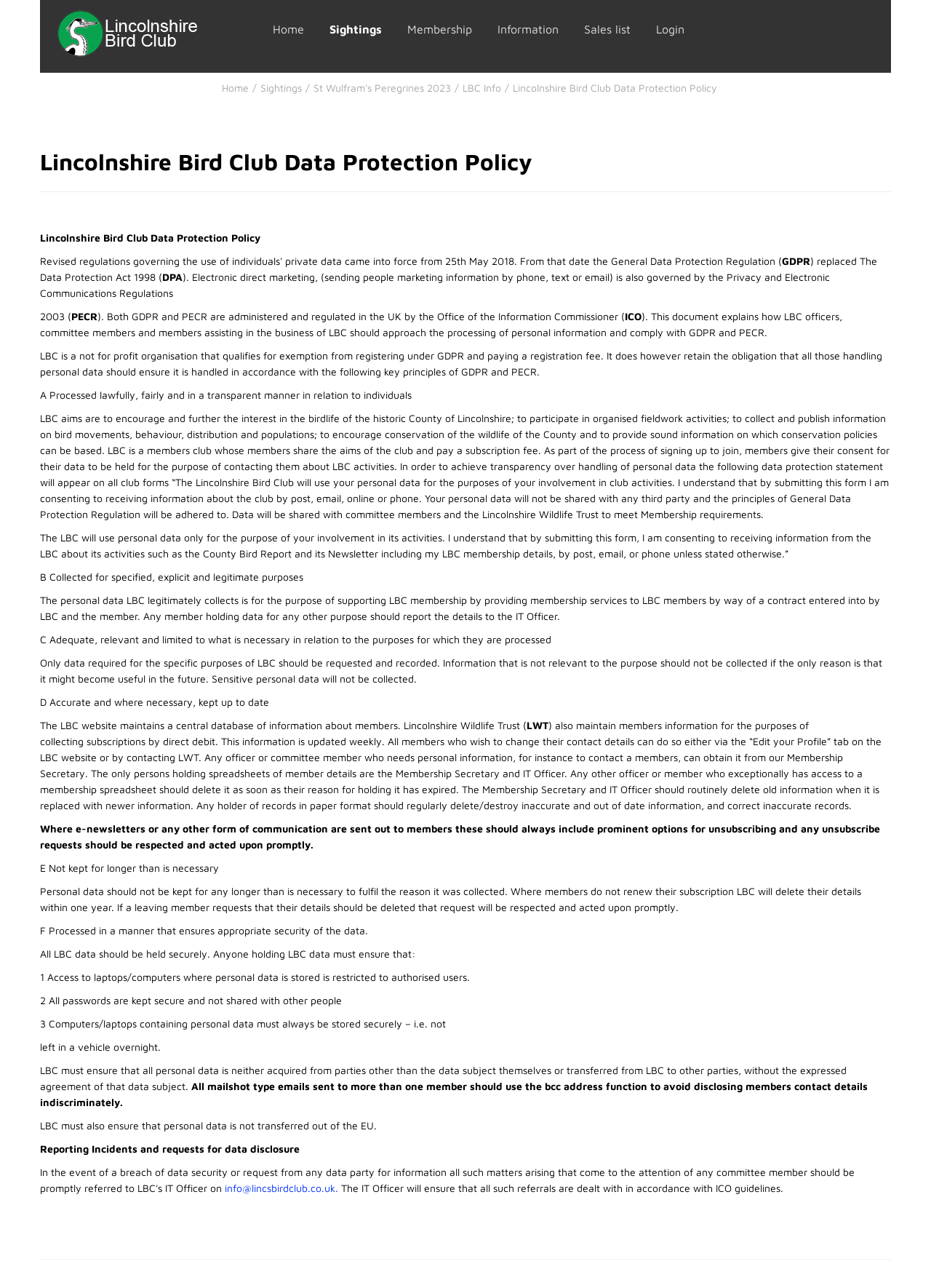Locate the bounding box coordinates of the area to click to fulfill this instruction: "Click Sightings". The bounding box should be presented as four float numbers between 0 and 1, in the order [left, top, right, bottom].

[0.346, 0.011, 0.418, 0.034]